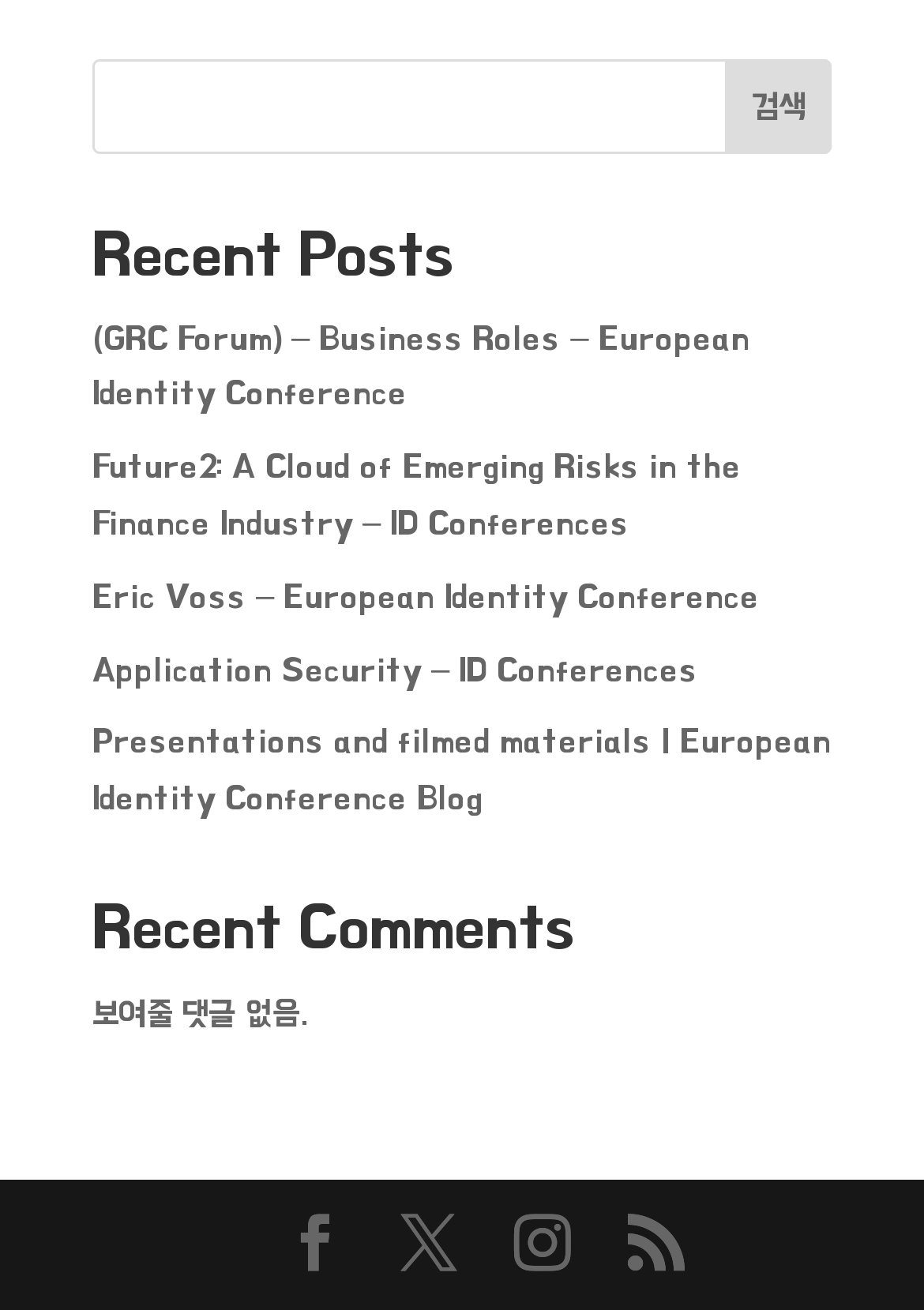Determine the bounding box for the UI element described here: "Facebook".

[0.31, 0.928, 0.372, 0.977]